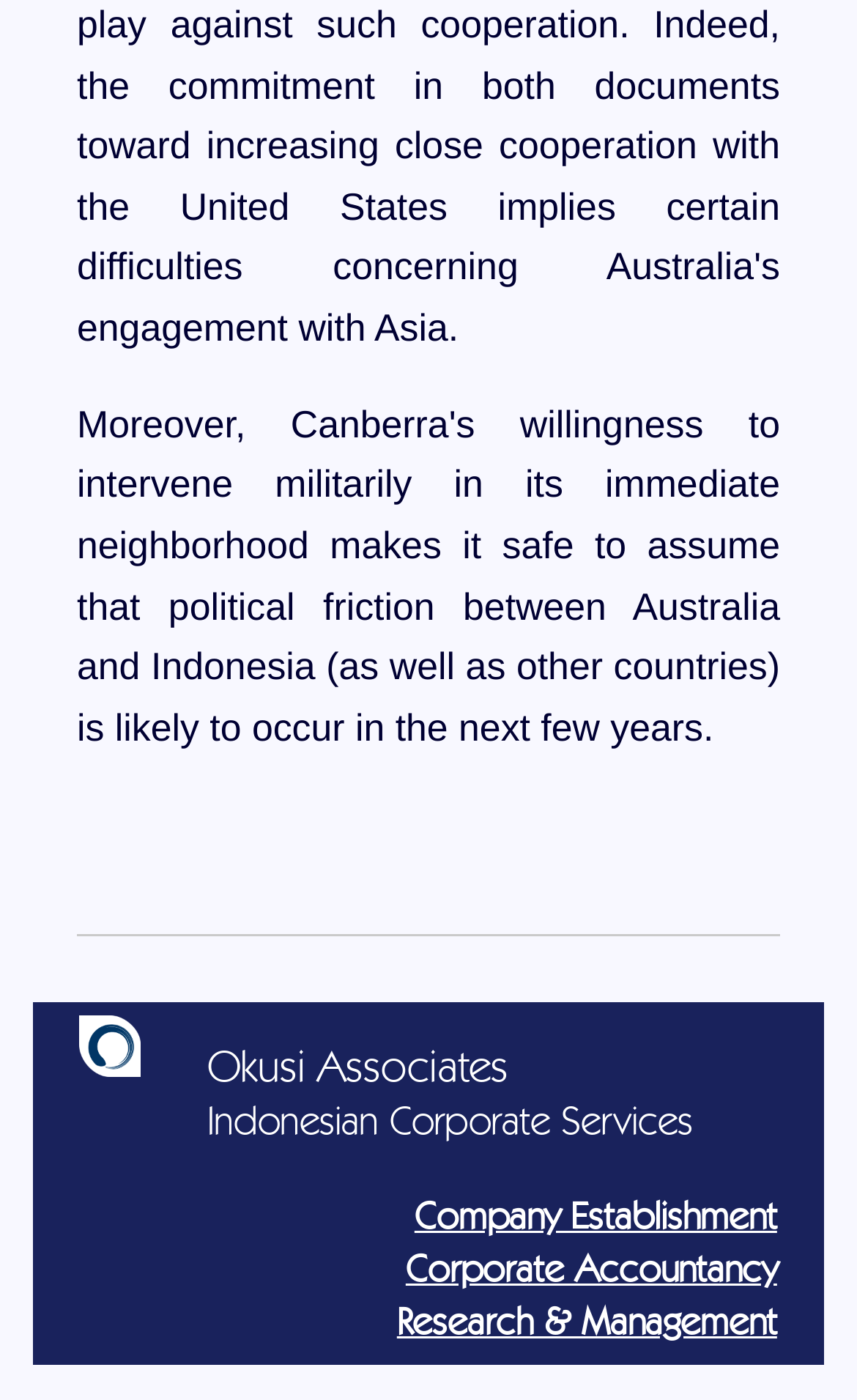Please give a one-word or short phrase response to the following question: 
What is the location of the company?

Jakarta, Batam, Bali